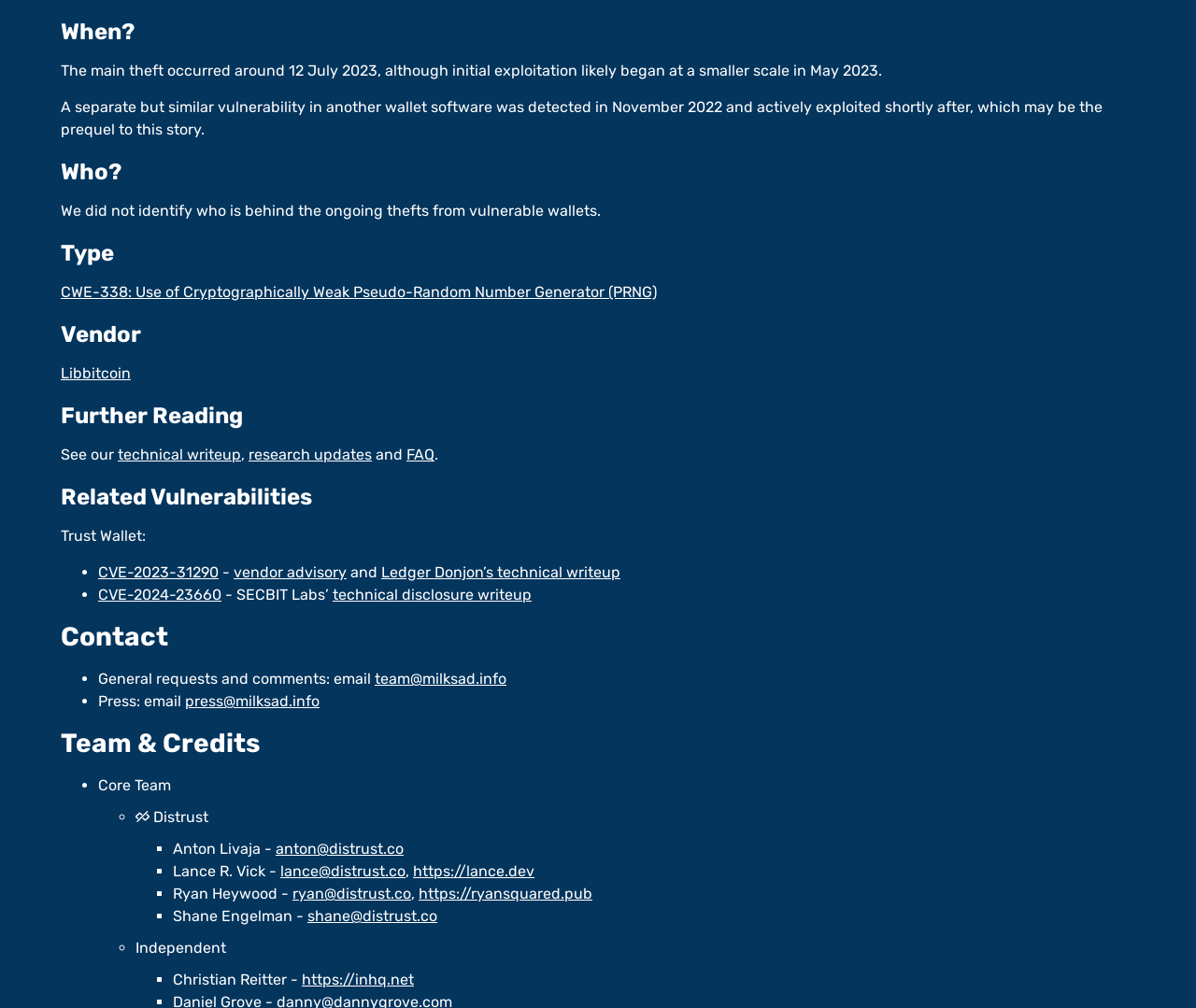How can general requests and comments be sent?
Based on the image, give a one-word or short phrase answer.

Email team@milksad.info